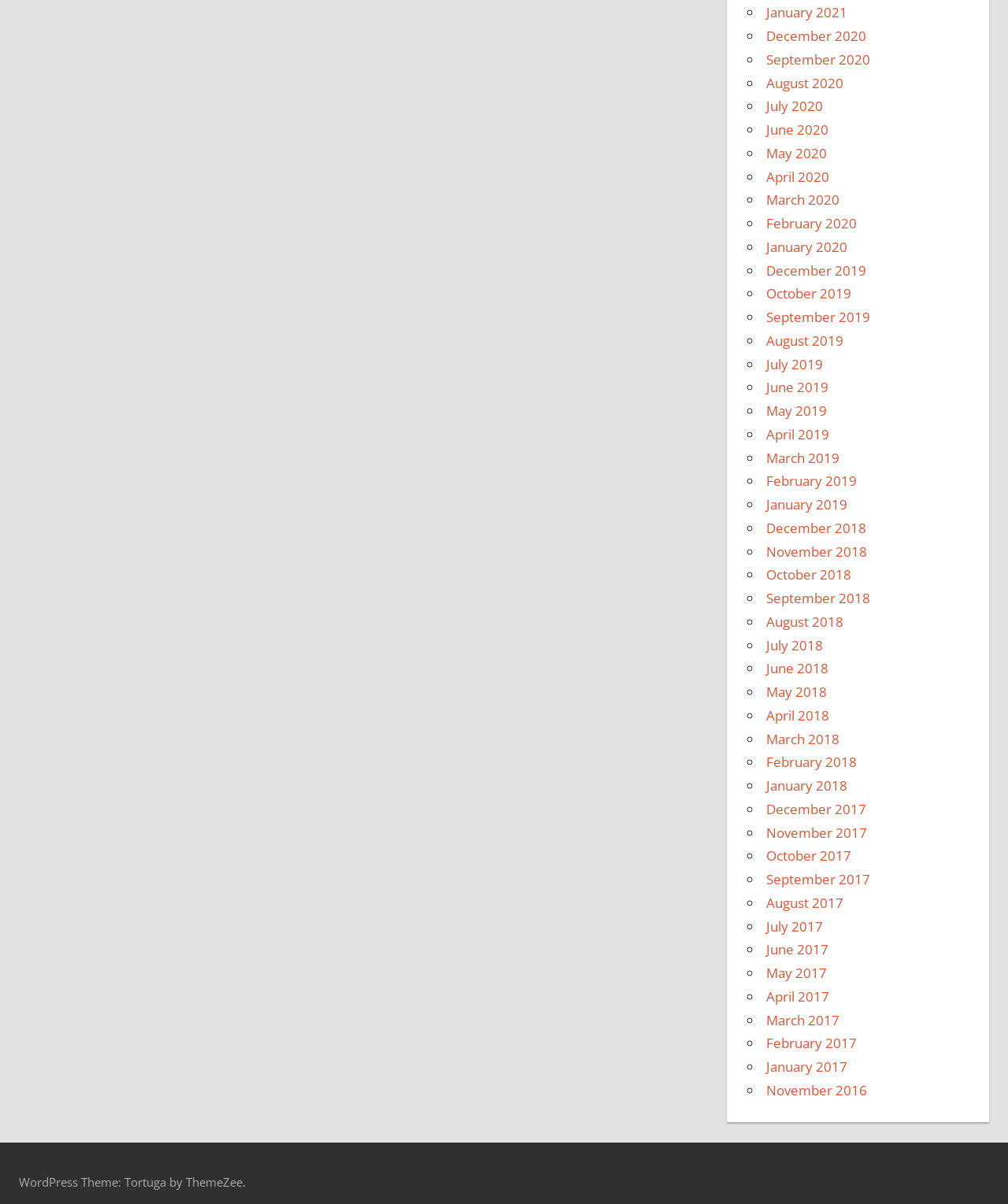Find the bounding box coordinates of the element you need to click on to perform this action: 'Browse July 2020'. The coordinates should be represented by four float values between 0 and 1, in the format [left, top, right, bottom].

[0.76, 0.081, 0.816, 0.096]